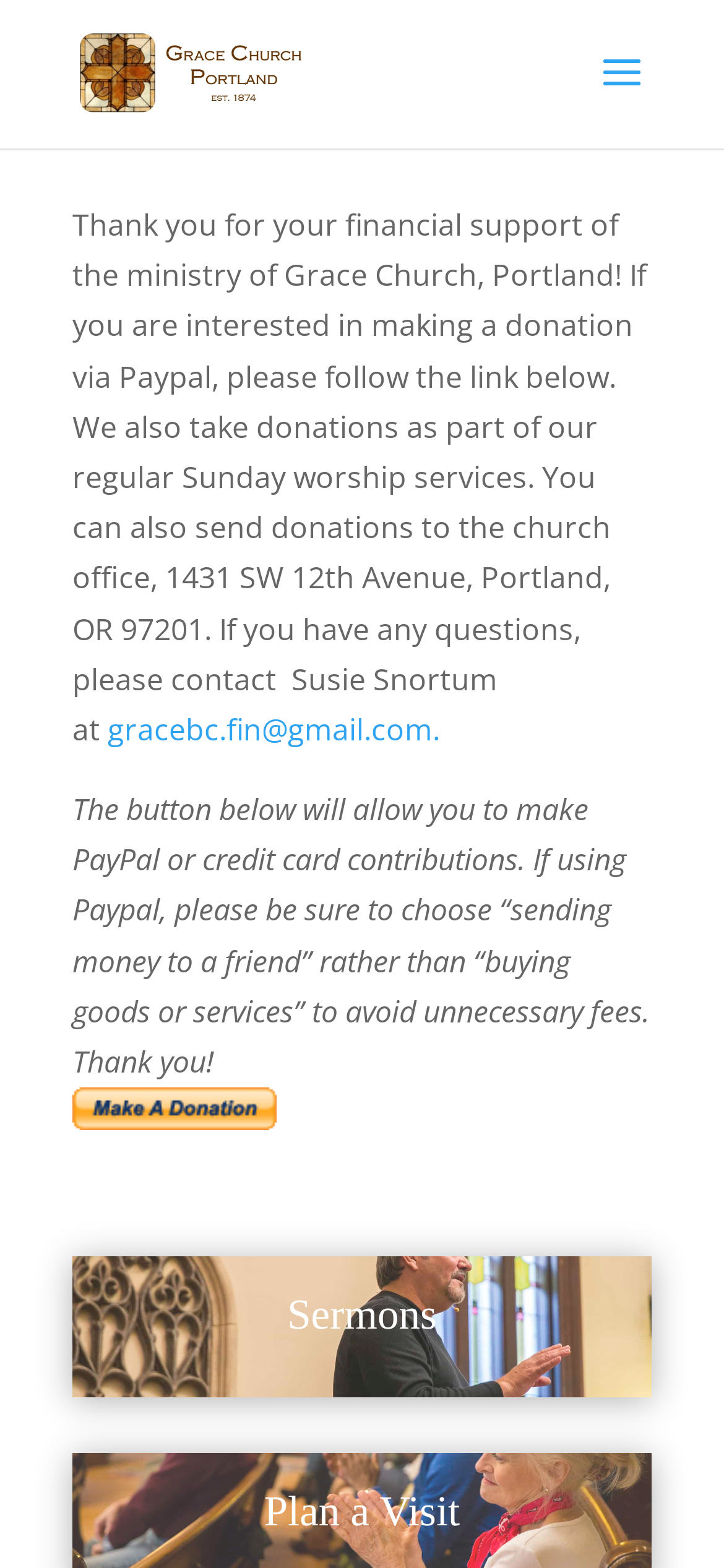Given the element description: "title="Support Grace Bible Church"", predict the bounding box coordinates of this UI element. The coordinates must be four float numbers between 0 and 1, given as [left, top, right, bottom].

[0.1, 0.701, 0.382, 0.727]